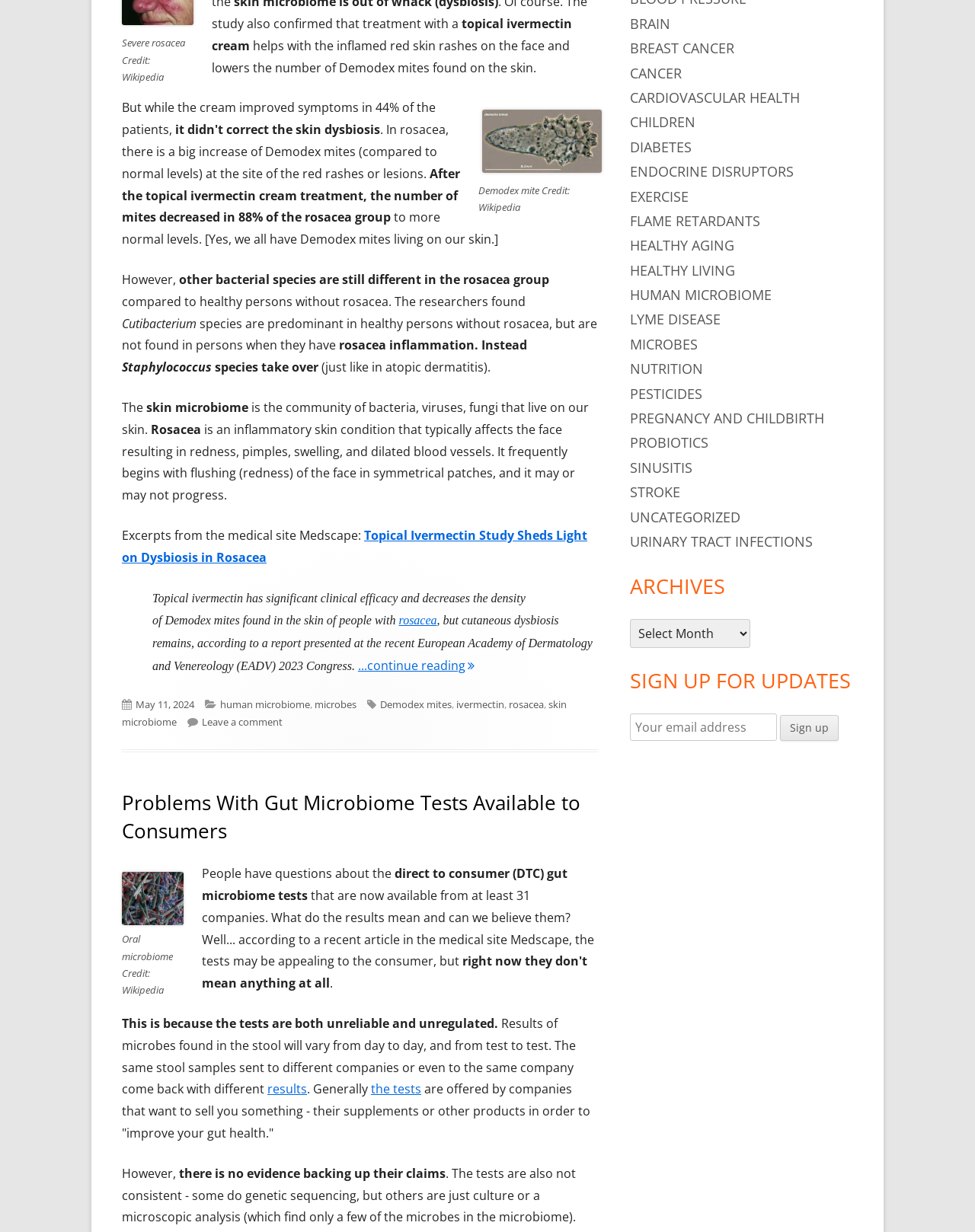Please find the bounding box coordinates in the format (top-left x, top-left y, bottom-right x, bottom-right y) for the given element description. Ensure the coordinates are floating point numbers between 0 and 1. Description: pregnancy and childbirth

[0.646, 0.332, 0.845, 0.347]